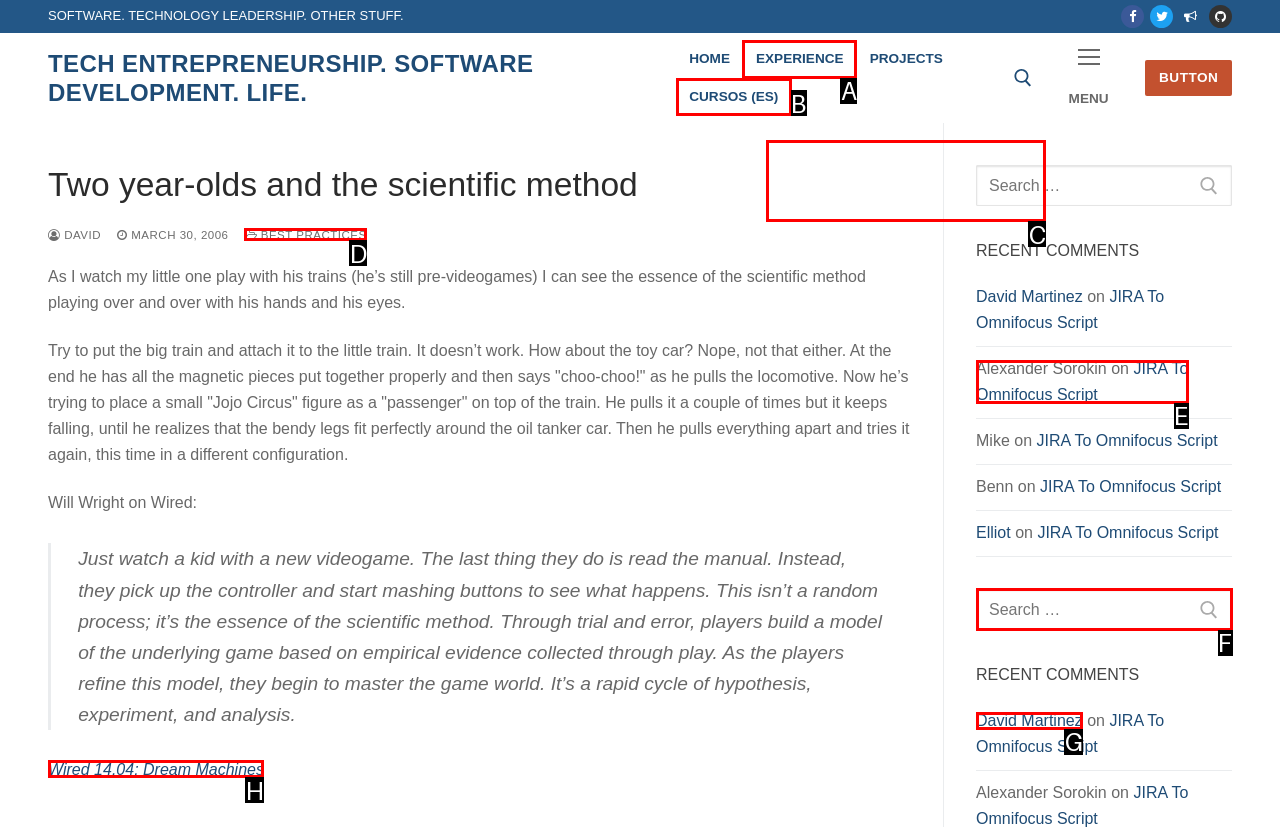Among the marked elements in the screenshot, which letter corresponds to the UI element needed for the task: Search for something?

C